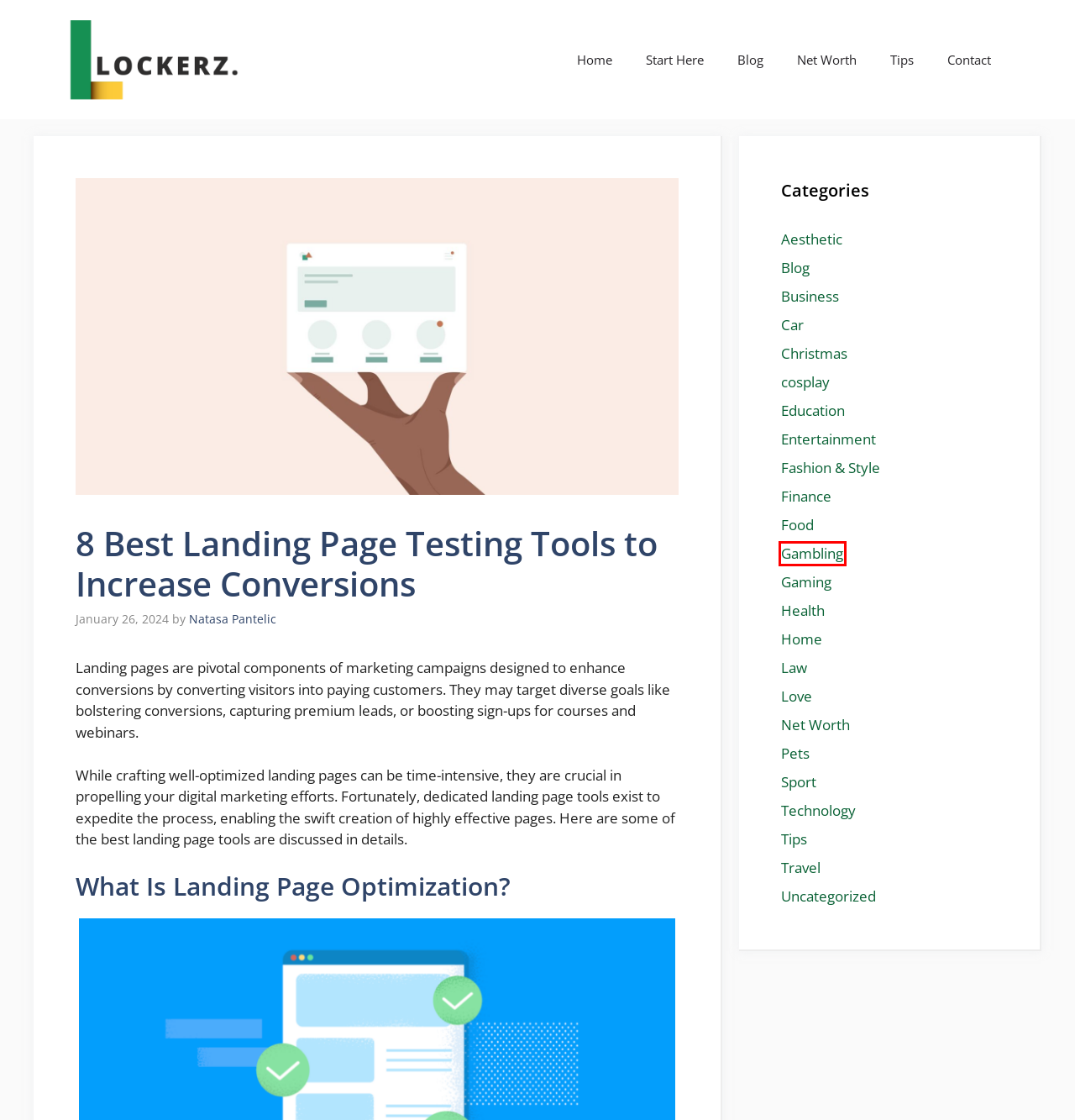Analyze the screenshot of a webpage with a red bounding box and select the webpage description that most accurately describes the new page resulting from clicking the element inside the red box. Here are the candidates:
A. Gambling Archives - Lockerz
B. Finance Archives - Lockerz
C. Love Archives - Lockerz
D. Getting Started with Style Kawaii - Lockerz
E. Lockerz - Unlock a World of Knowledge and Inspiration
F. Tips Archives - Lockerz
G. cosplay Archives - Lockerz
H. Sport Archives - Lockerz

A